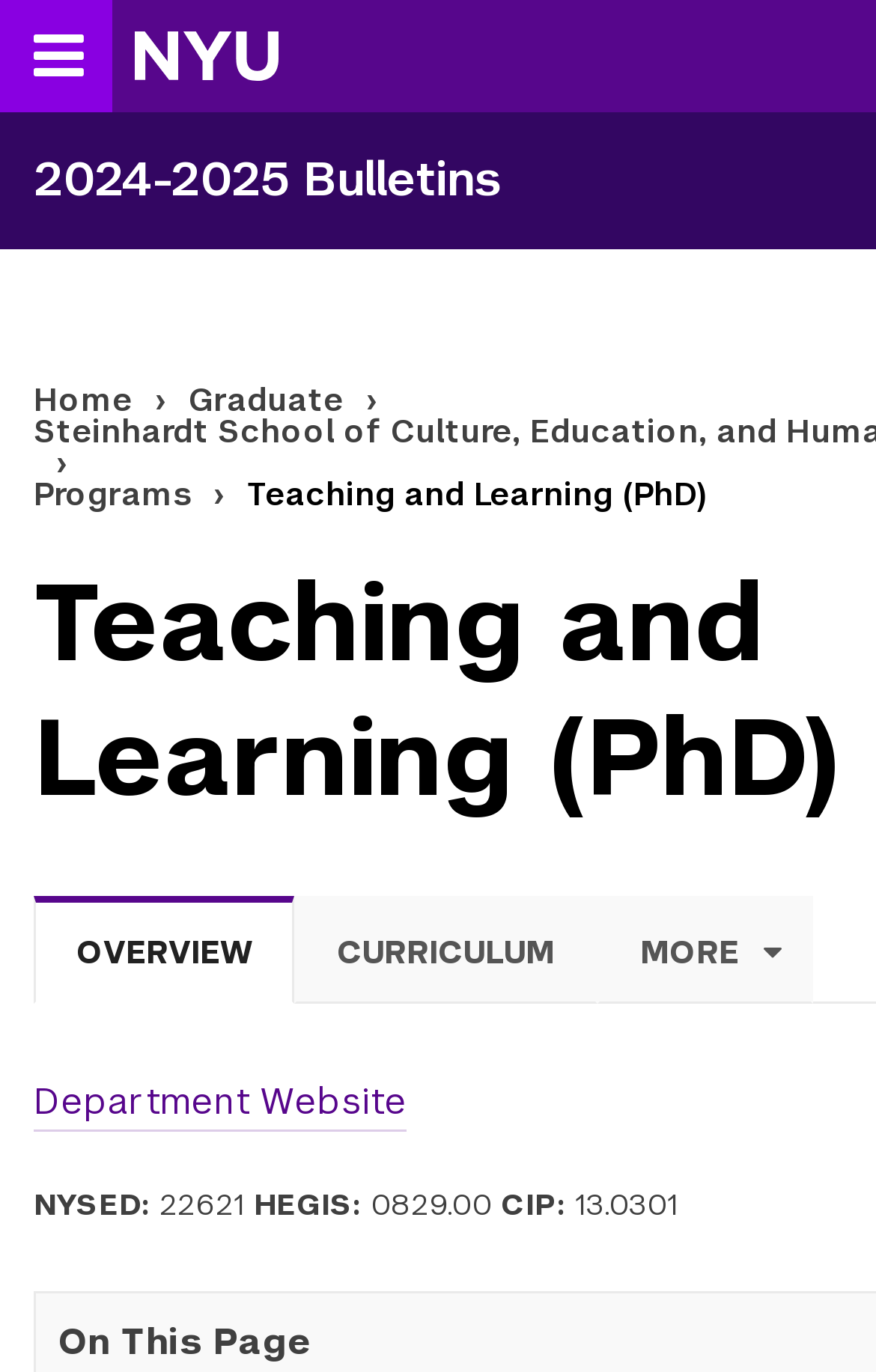Calculate the bounding box coordinates of the UI element given the description: "Graduate".

[0.215, 0.28, 0.392, 0.302]